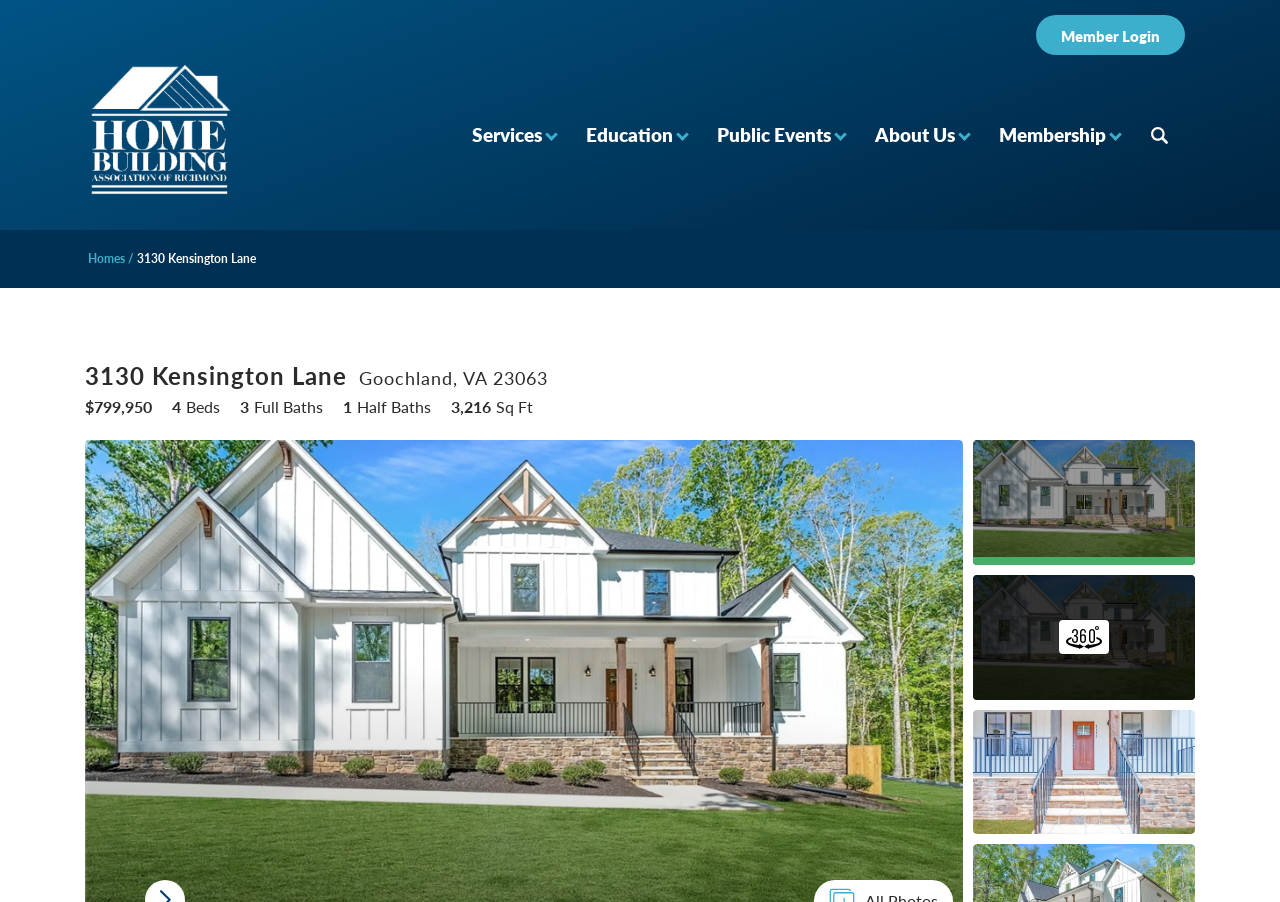Please identify the bounding box coordinates of the clickable area that will allow you to execute the instruction: "Click the Member Login link".

[0.809, 0.017, 0.926, 0.061]